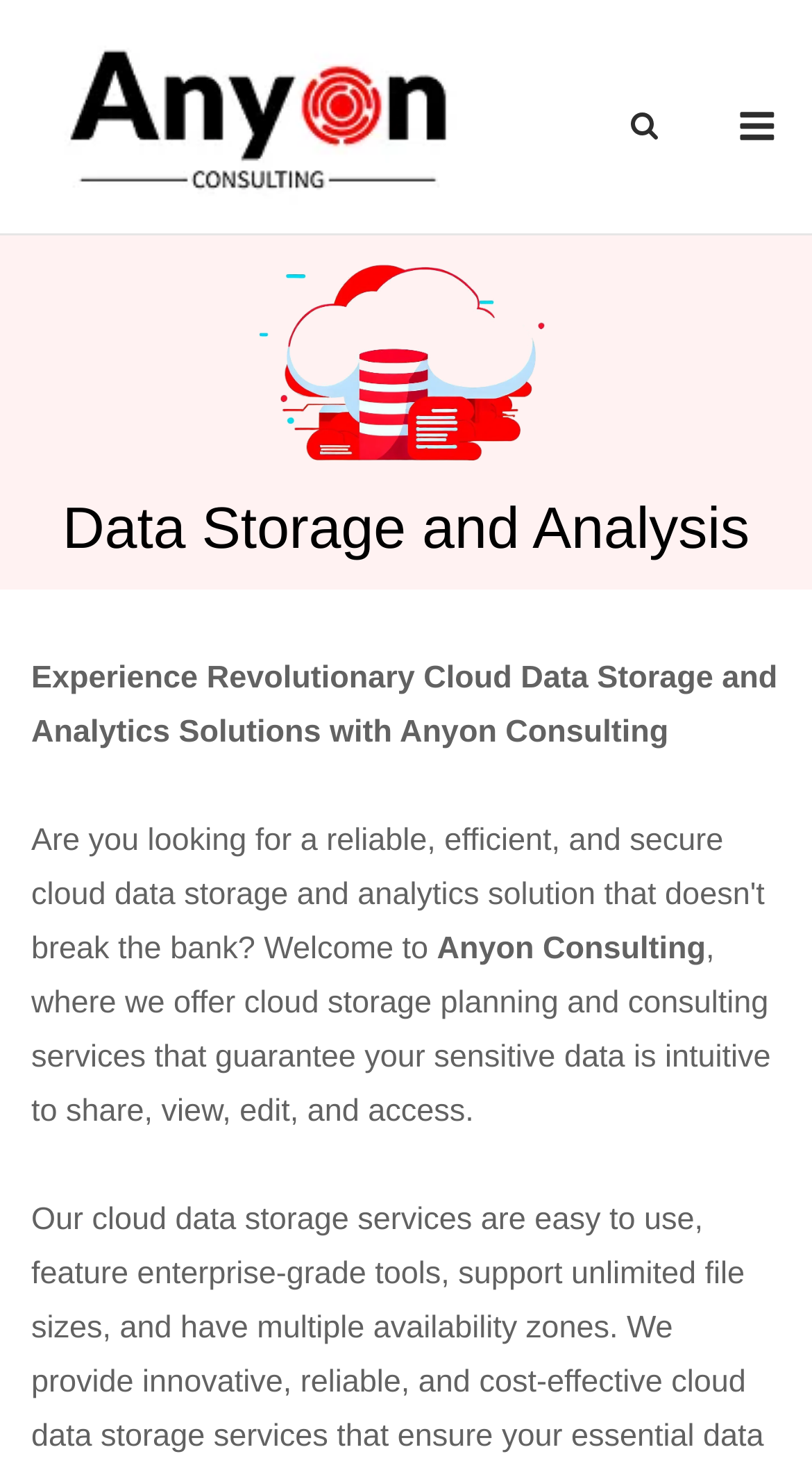Locate the bounding box coordinates of the UI element described by: "parent_node: Menu aria-label="Open Search"". The bounding box coordinates should consist of four float numbers between 0 and 1, i.e., [left, top, right, bottom].

[0.771, 0.074, 0.815, 0.098]